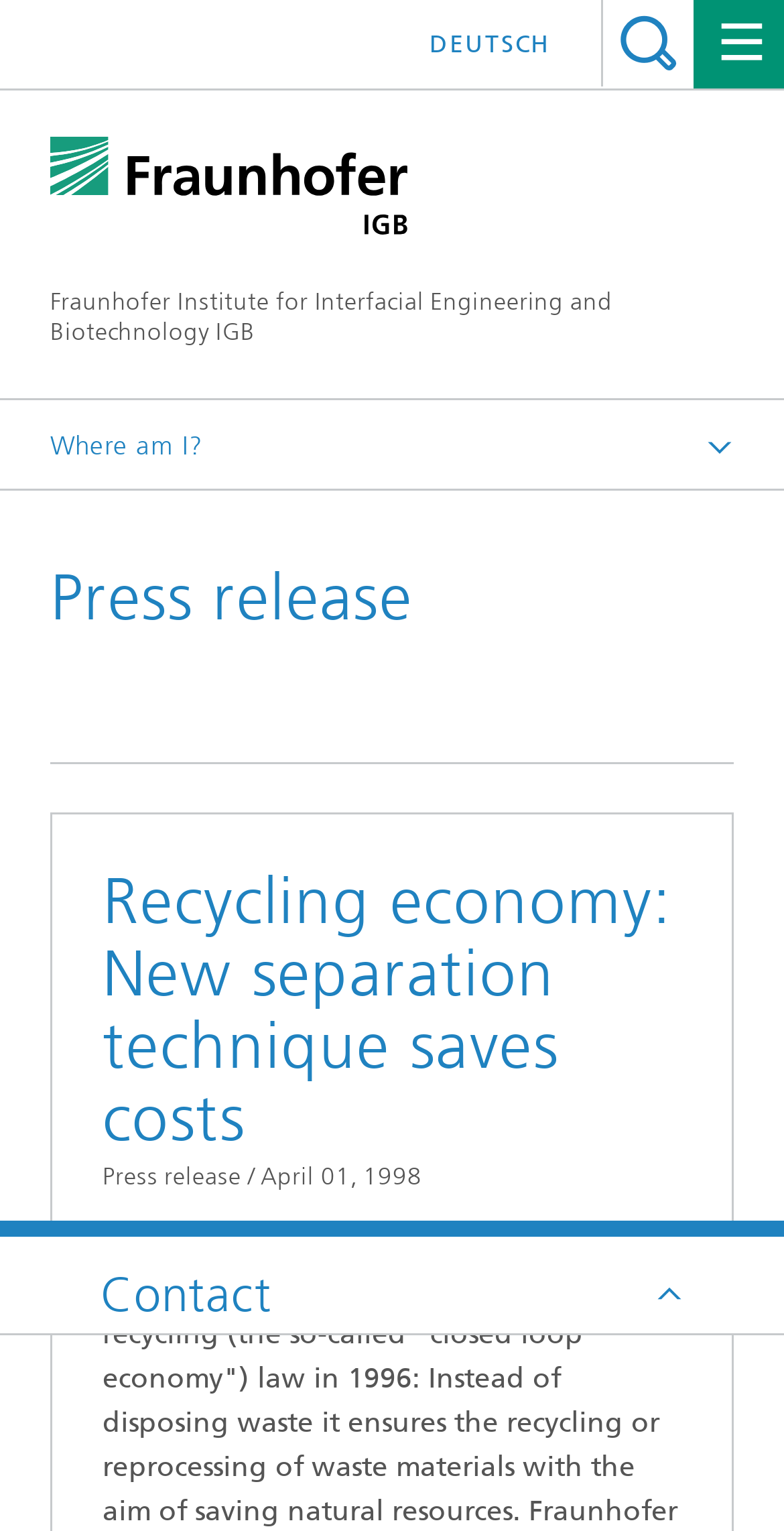Please respond to the question using a single word or phrase:
What is the section above the 'Contact' section?

Press release